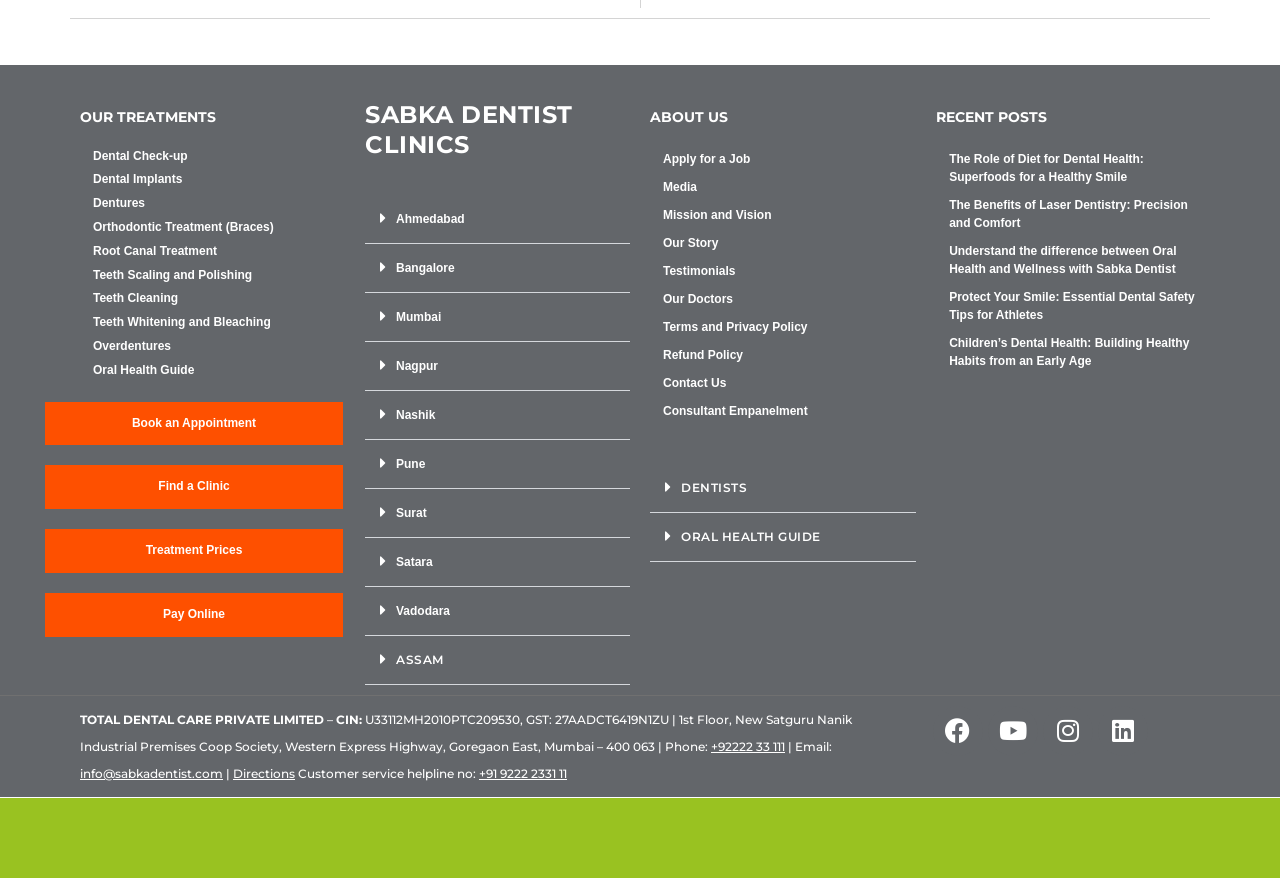How can I contact Sabka Dentist?
Based on the screenshot, respond with a single word or phrase.

Call +92222 33 111 or email info@sabkadentist.com